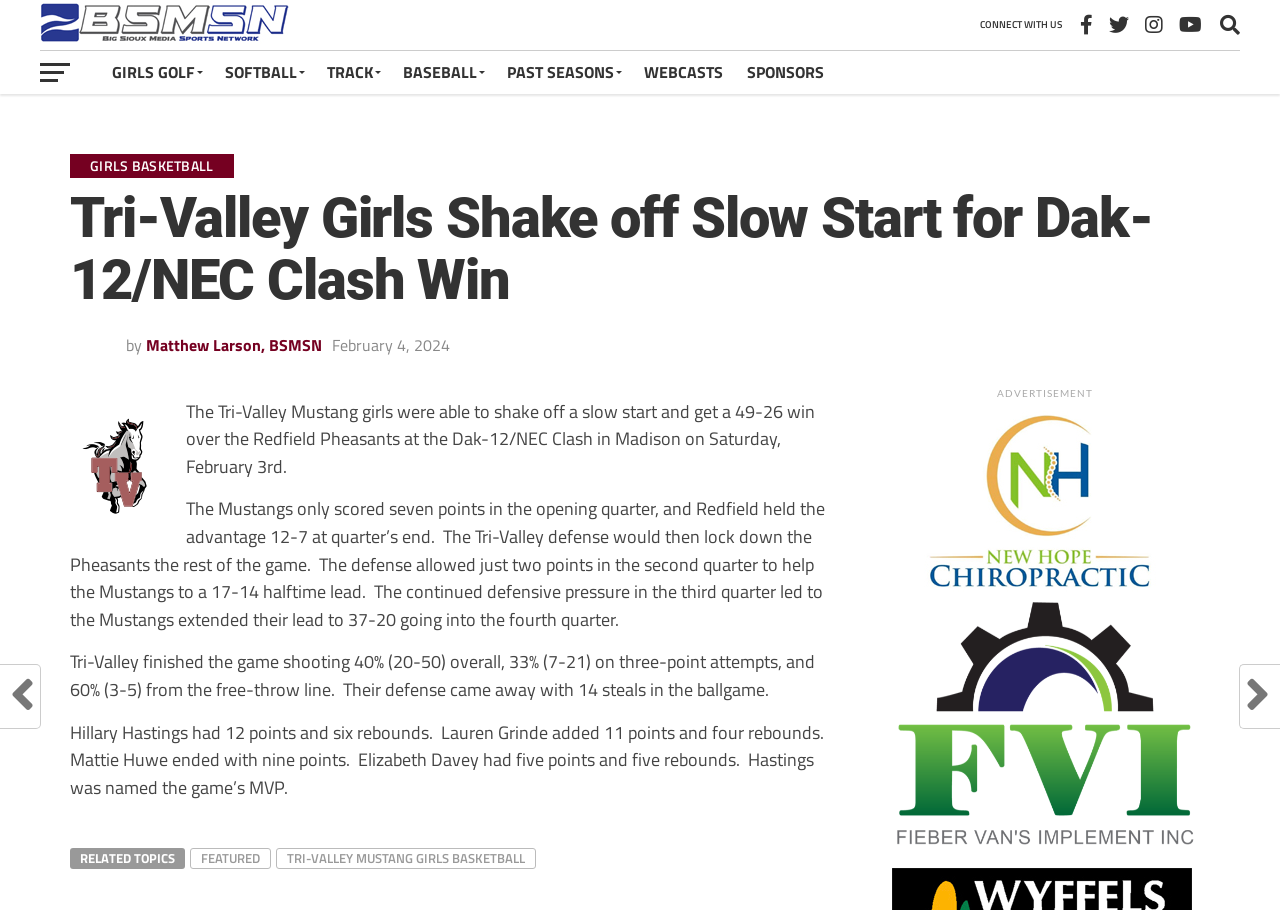Describe in detail what you see on the webpage.

The webpage is about a sports news article, specifically a girls' basketball game between Tri-Valley Mustangs and Redfield Pheasants. At the top left, there is a logo of Tri-Valley Mustangs, accompanied by a link to the team's page. 

On the top right, there are several links to different sports categories, including girls' golf, softball, track, baseball, past seasons, webcasts, and sponsors. 

Below these links, there is a heading that reads "GIRLS BASKETBALL" and a subheading that summarizes the article, "Tri-Valley Girls Shake off Slow Start for Dak-12/NEC Clash Win". The article is written by Matthew Larson, BSMSN, and was published on February 4, 2024.

The main content of the article is divided into four paragraphs. The first paragraph summarizes the game, stating that Tri-Valley Mustang girls won 49-26 over Redfield Pheasants. The second paragraph describes the game's progression, with Tri-Valley's defense helping the team to take the lead. The third paragraph provides statistics about the game, including the team's shooting percentages and number of steals. The fourth paragraph lists the top players' performances, including Hillary Hastings, Lauren Grinde, Mattie Huwe, and Elizabeth Davey.

At the bottom of the article, there are links to related topics, including "FEATURED" and "TRI-VALLEY MUSTANG GIRLS BASKETBALL". There is also an advertisement from New Hope Chiropractic, accompanied by an image.